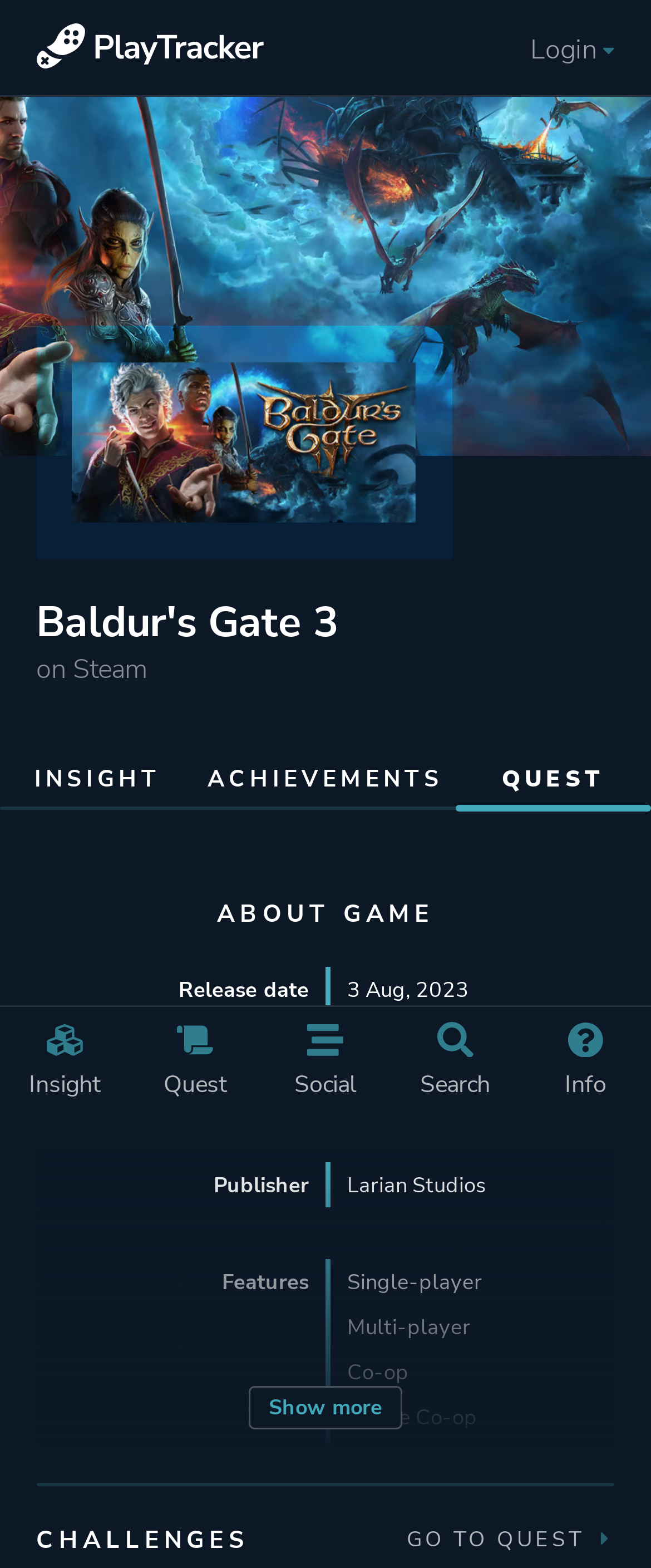Find the bounding box coordinates for the HTML element described in this sentence: "Larian Studios". Provide the coordinates as four float numbers between 0 and 1, in the format [left, top, right, bottom].

[0.5, 0.679, 0.944, 0.707]